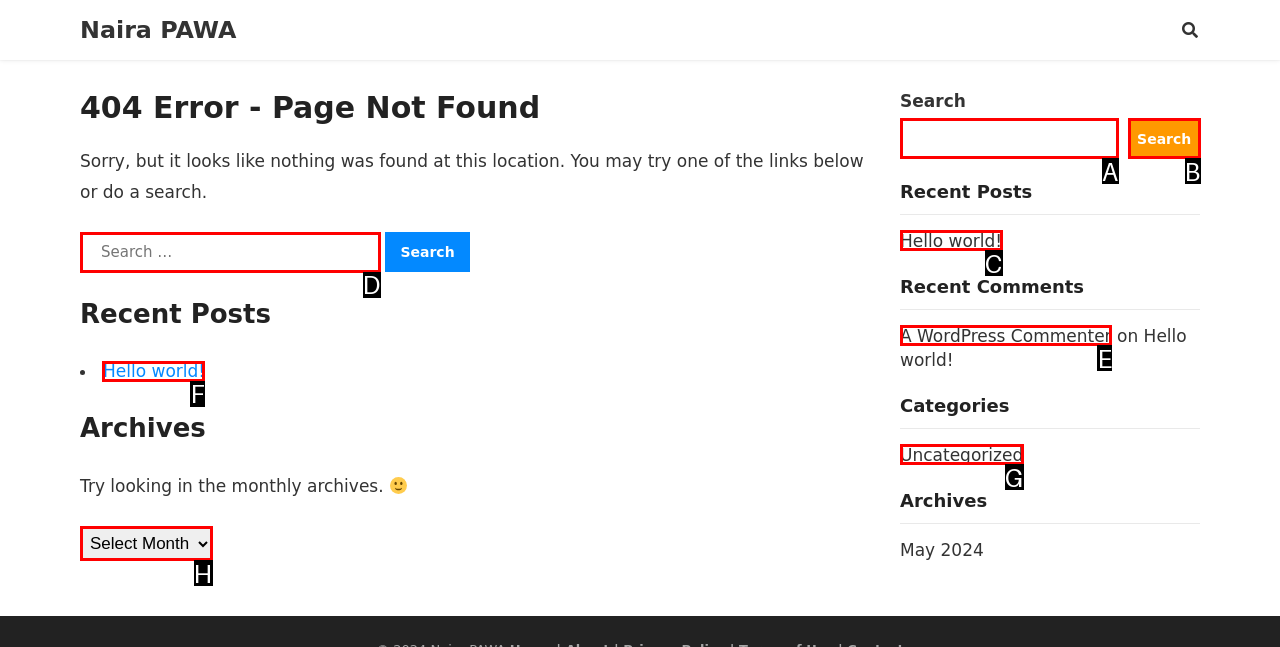Select the HTML element that should be clicked to accomplish the task: Click on recent post 'Hello world!' Reply with the corresponding letter of the option.

F